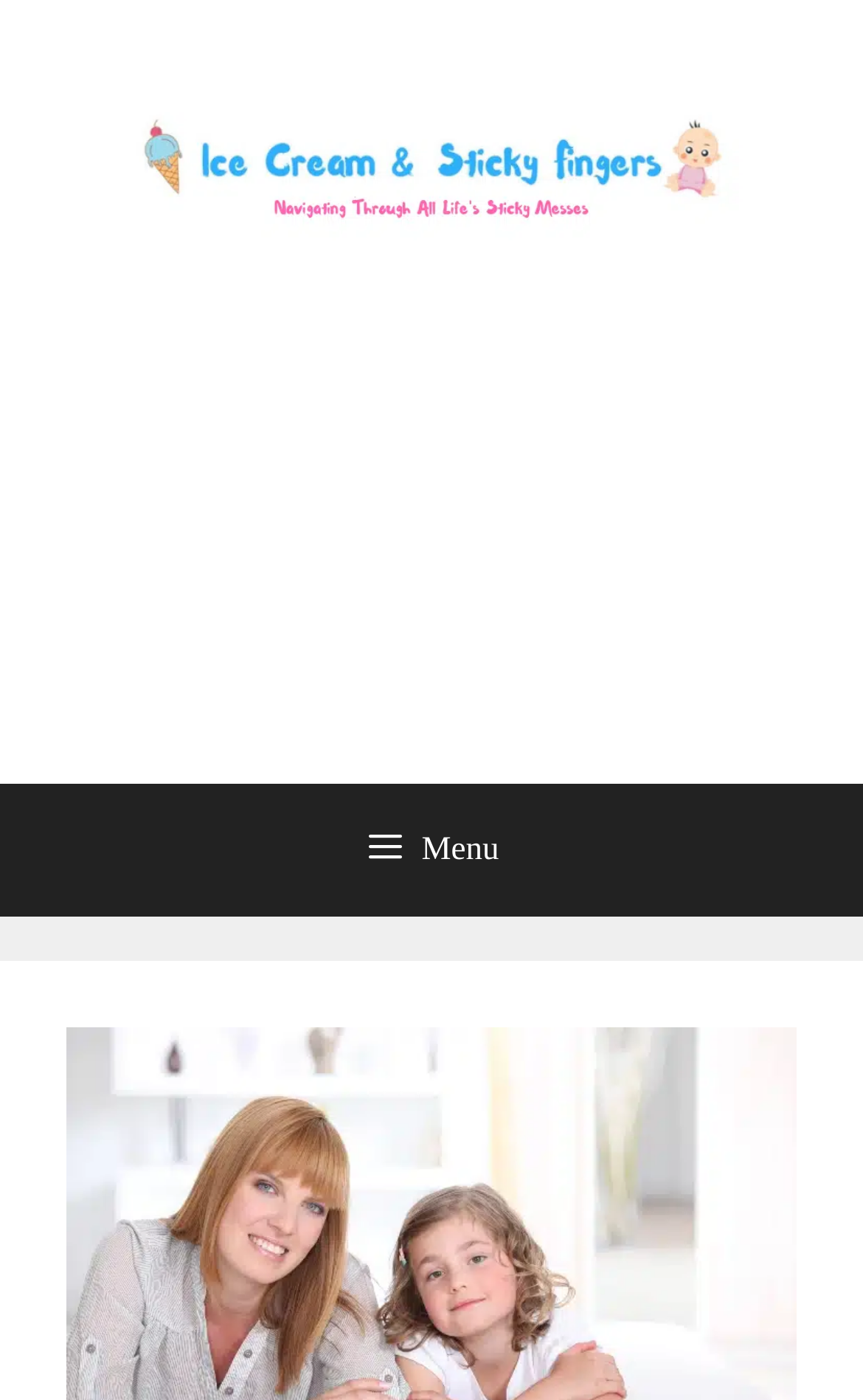By analyzing the image, answer the following question with a detailed response: What is the position of the banner element?

I analyzed the bounding box coordinates of the banner element and found that its y1 and y2 values are 0.0 and 0.56, respectively. This indicates that the banner element is located at the top of the page.